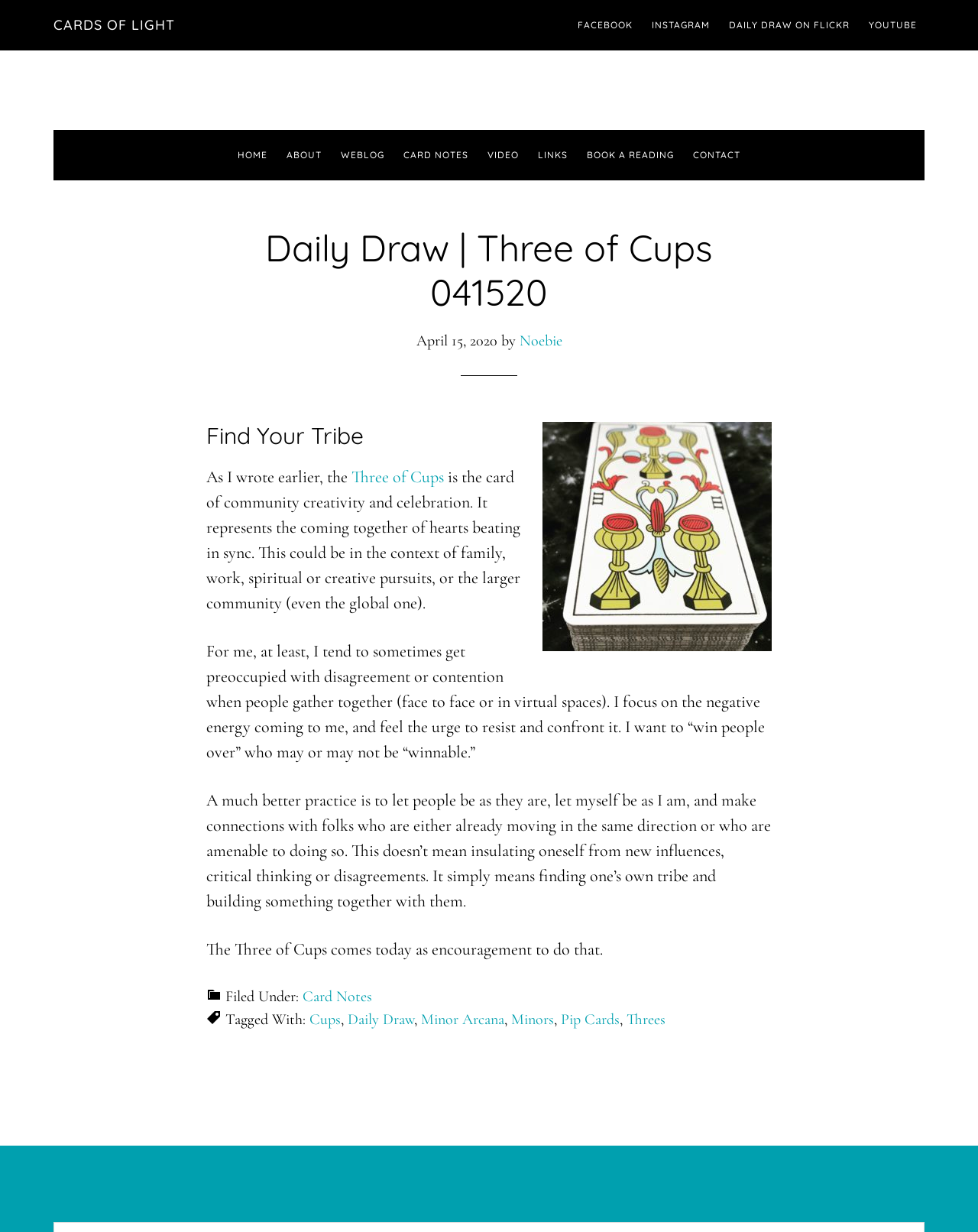What is the author of the daily draw?
Please give a well-detailed answer to the question.

I determined the answer by reading the text 'by Noebie' which indicates that Noebie is the author of the daily draw.